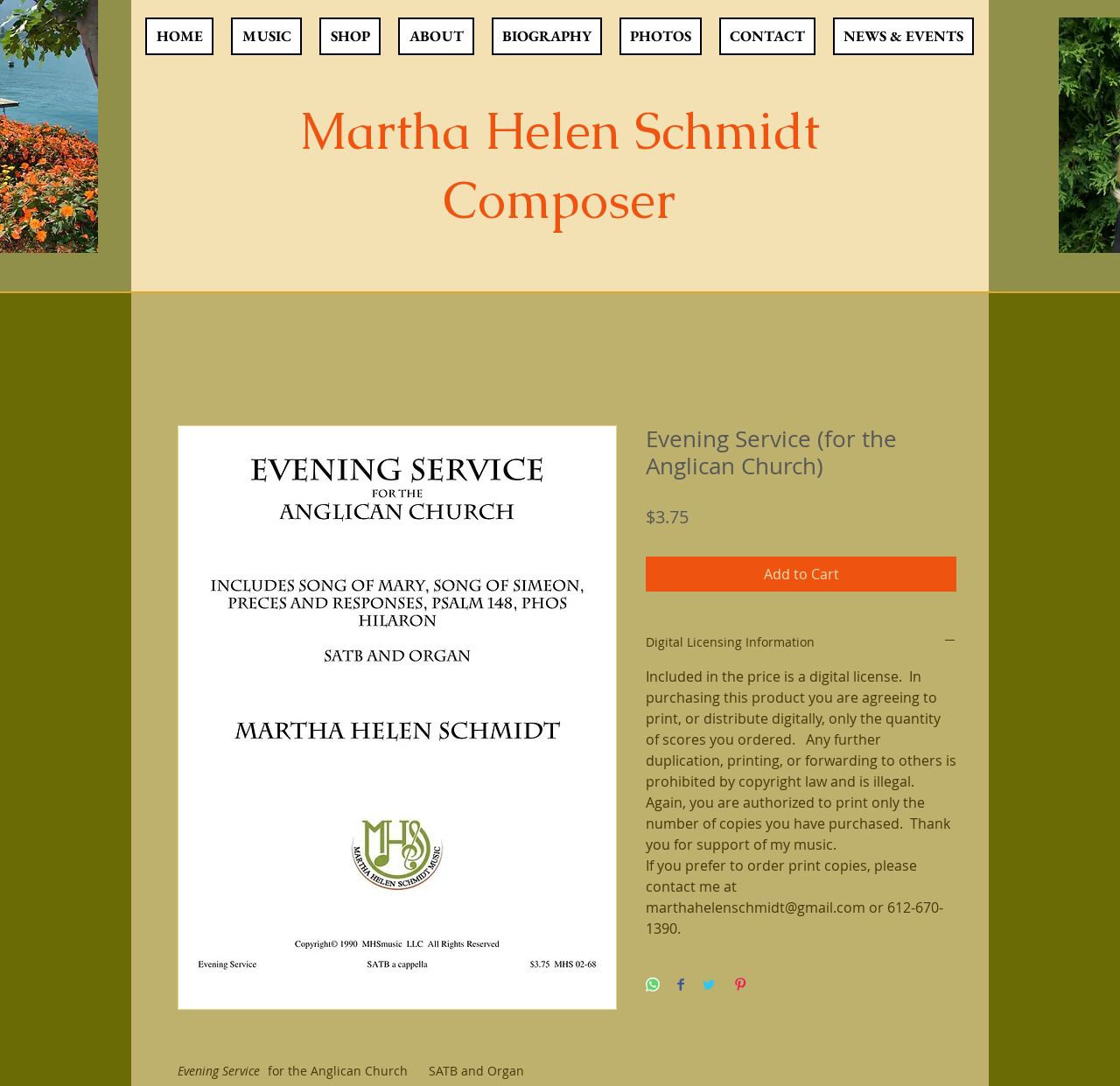Answer this question using a single word or a brief phrase:
What is the function of the 'Add to Cart' button?

To add the product to cart